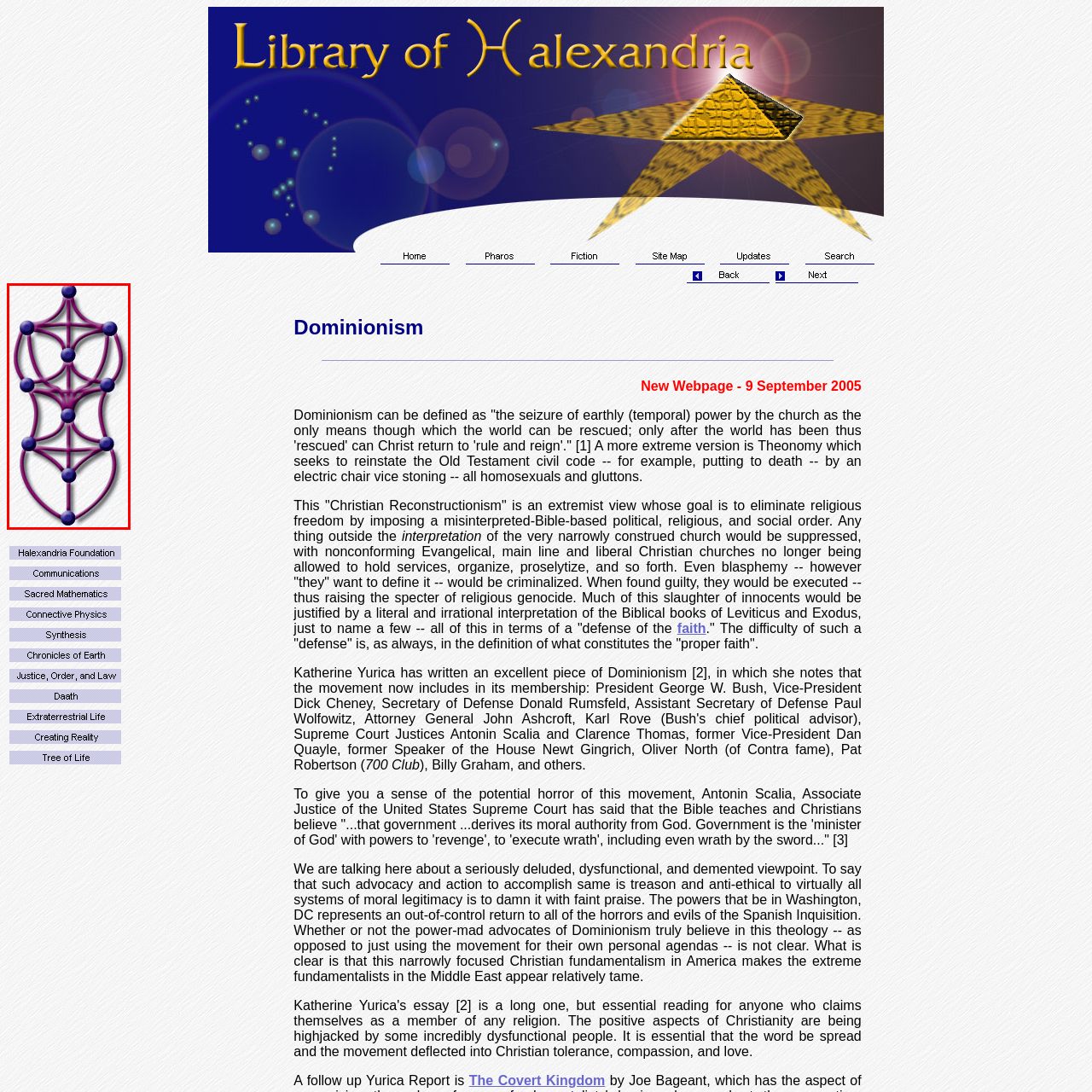What do the purple lines and blue spheres add to?
Observe the image within the red bounding box and give a detailed and thorough answer to the question.

The use of purple lines and blue spheres in the design of the Tree of Life adds to the aesthetic appeal of the visual representation, capturing the essence of unity and complexity inherent in these ancient teachings.